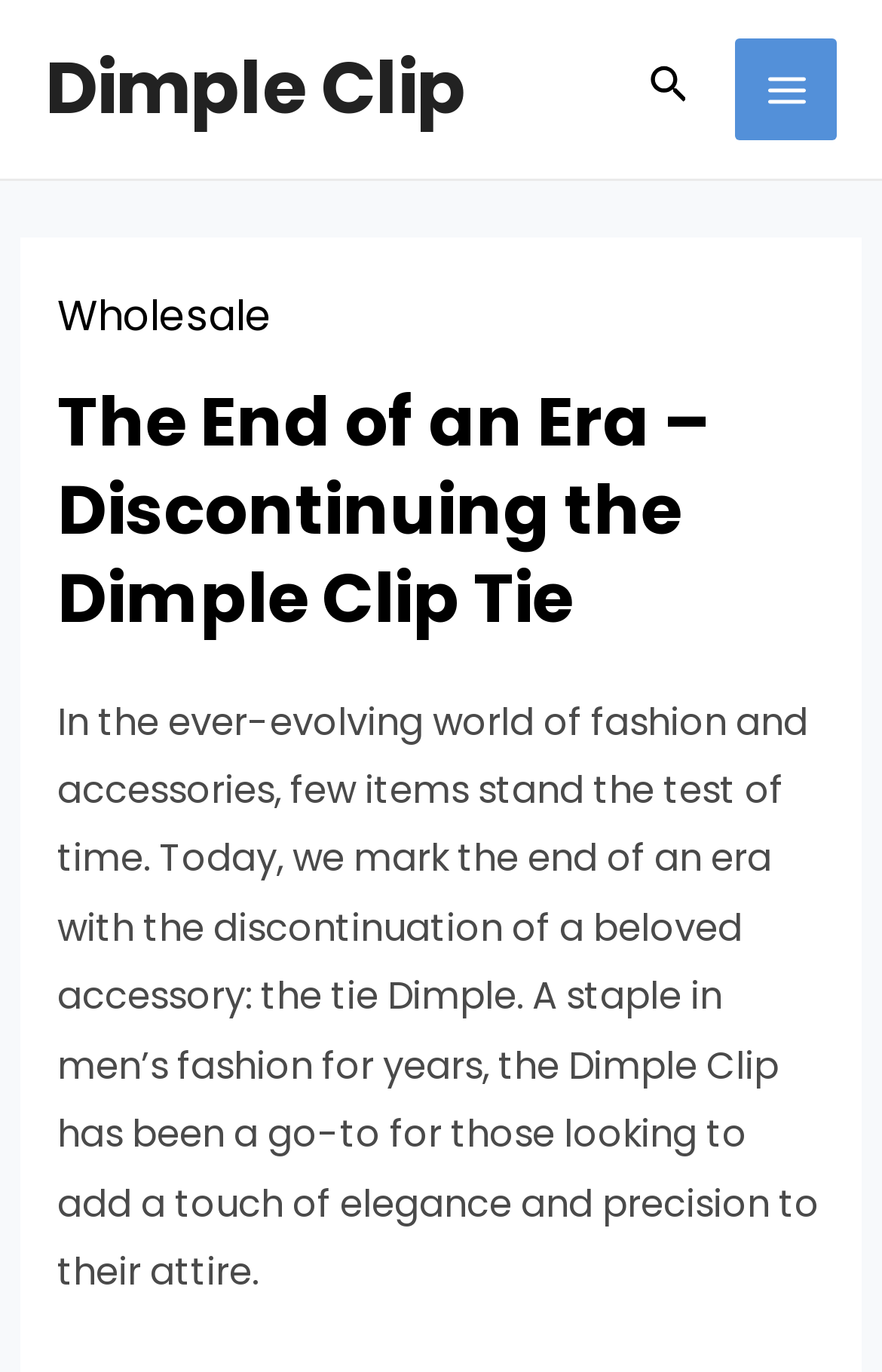What is the purpose of the 'MAIN MENU' button?
Please provide a comprehensive answer based on the details in the screenshot.

The purpose of the 'MAIN MENU' button can be inferred from its properties, specifically the 'expanded' property which is set to False, indicating that the menu is currently collapsed and the button can be used to expand it.